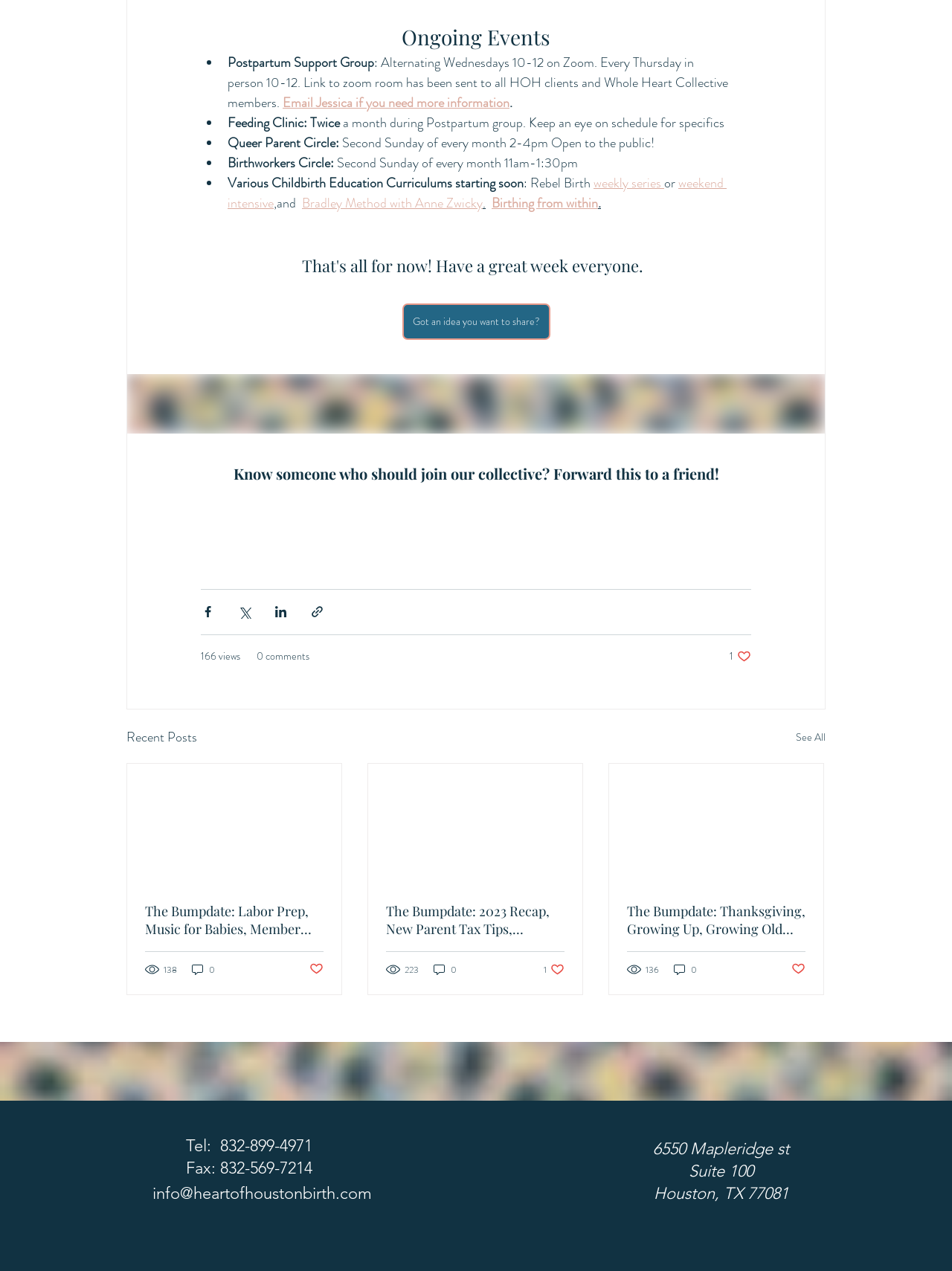Please locate the bounding box coordinates of the region I need to click to follow this instruction: "View the 'Postpartum Support Group' details".

[0.239, 0.041, 0.393, 0.057]